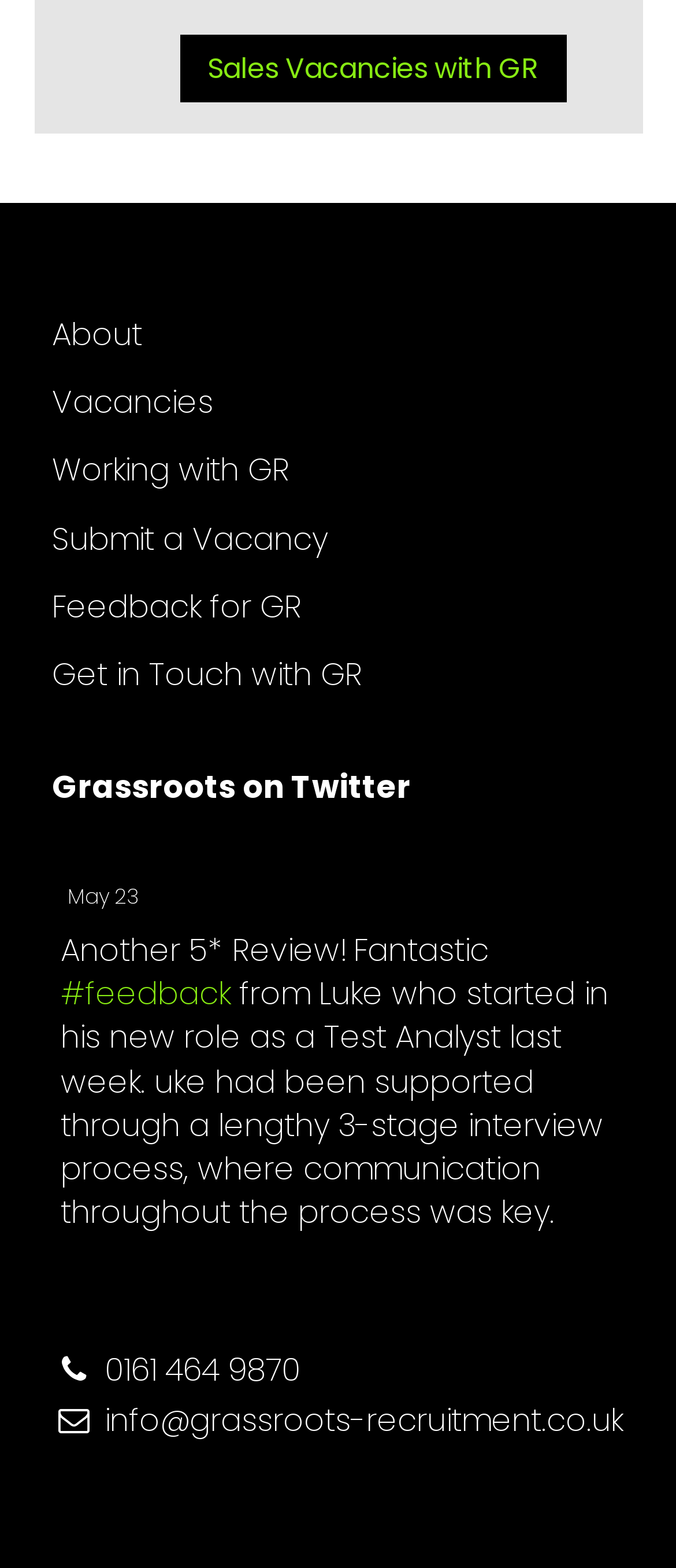Could you indicate the bounding box coordinates of the region to click in order to complete this instruction: "Go to Job Gulf".

None